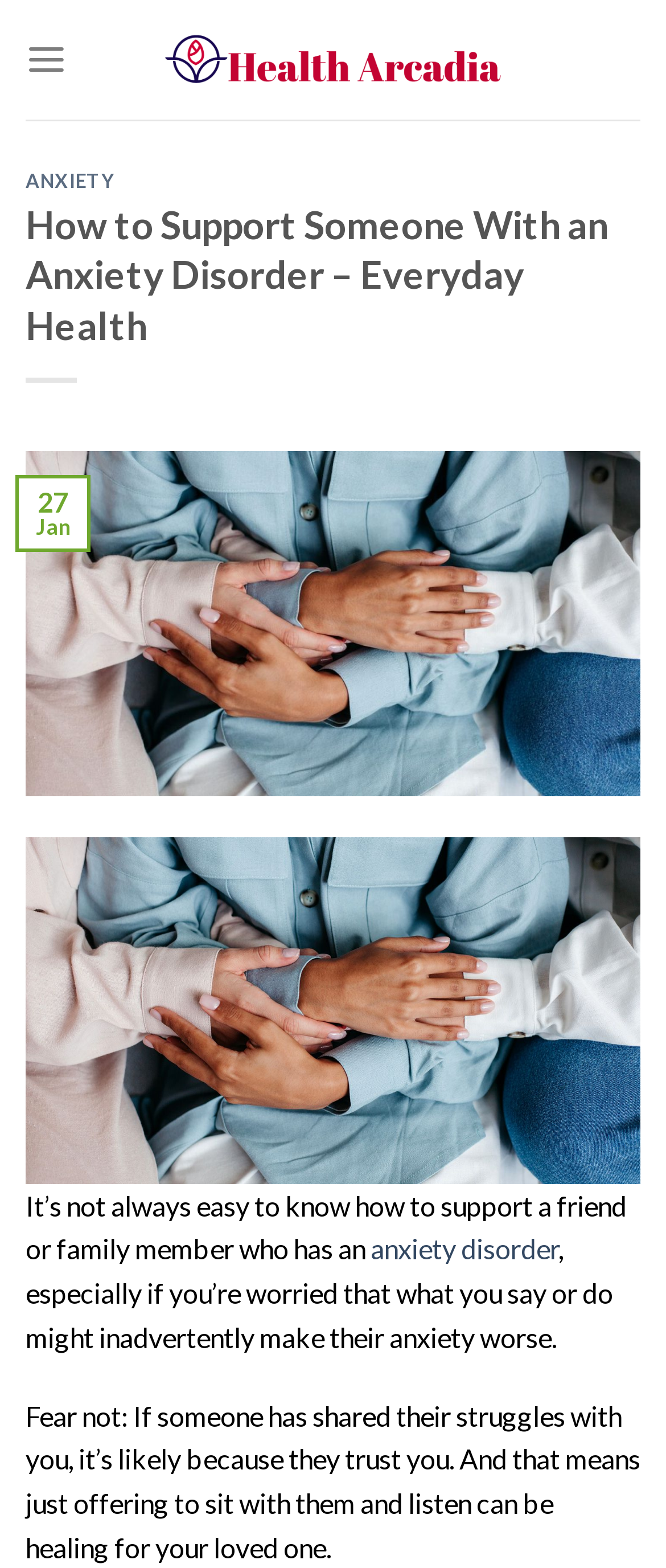What can be a helpful action for someone with anxiety?
Using the picture, provide a one-word or short phrase answer.

Listening